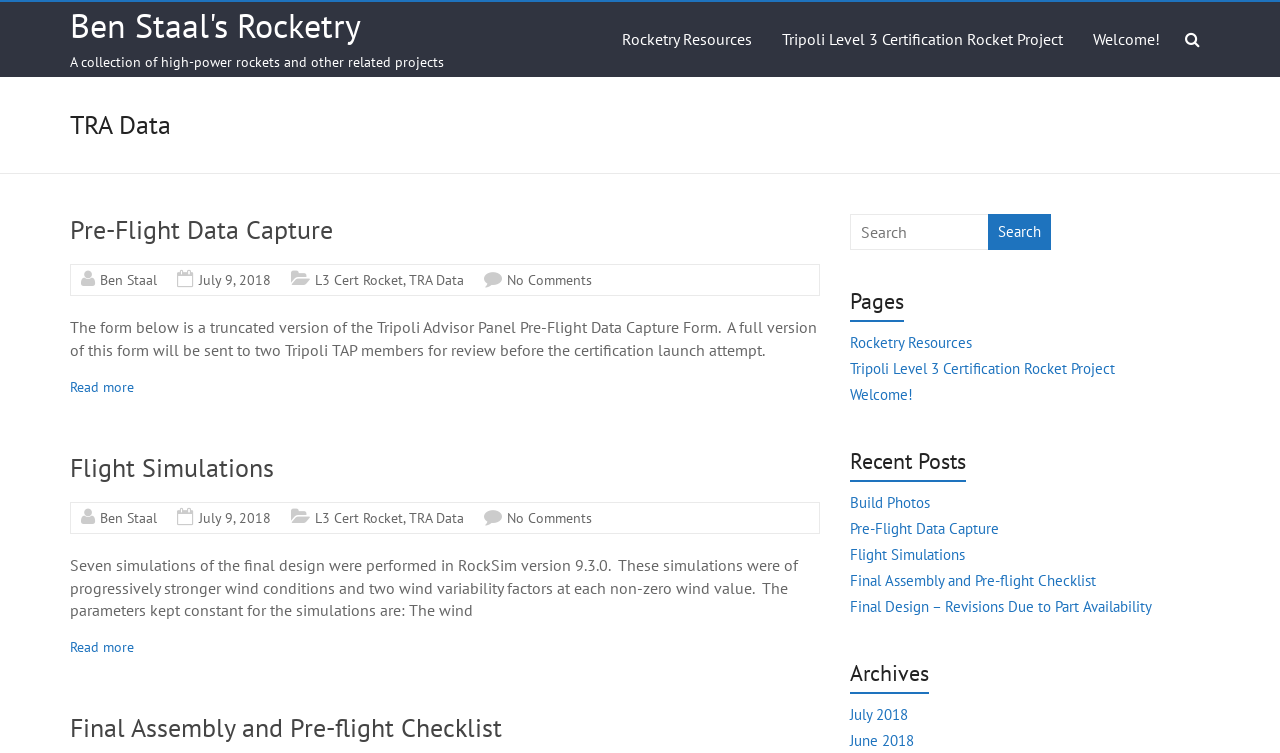Determine the bounding box coordinates (top-left x, top-left y, bottom-right x, bottom-right y) of the UI element described in the following text: Welcome!

[0.854, 0.003, 0.906, 0.102]